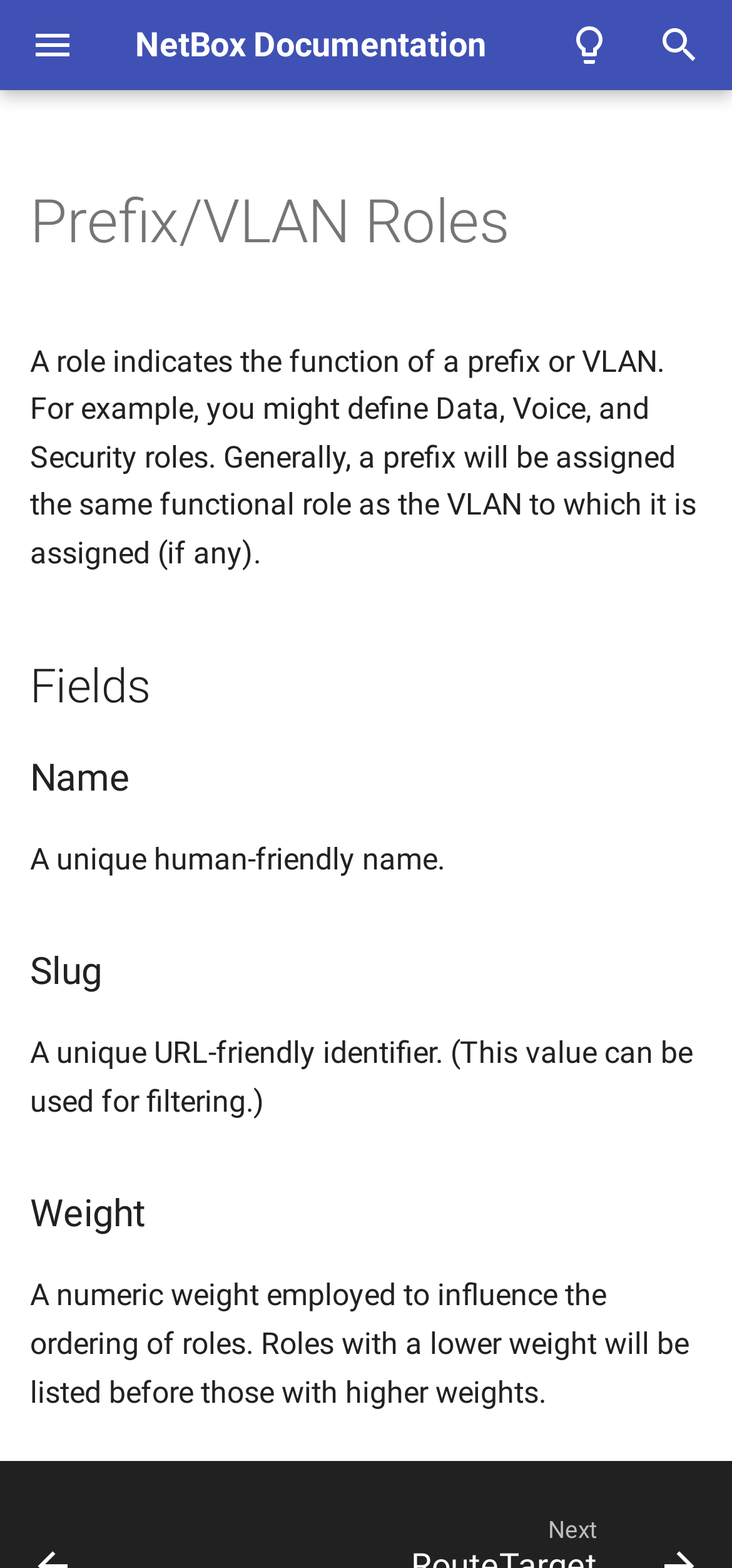Find the bounding box coordinates of the element to click in order to complete this instruction: "Go to Facilities". The bounding box coordinates must be four float numbers between 0 and 1, denoted as [left, top, right, bottom].

[0.0, 0.134, 0.621, 0.192]